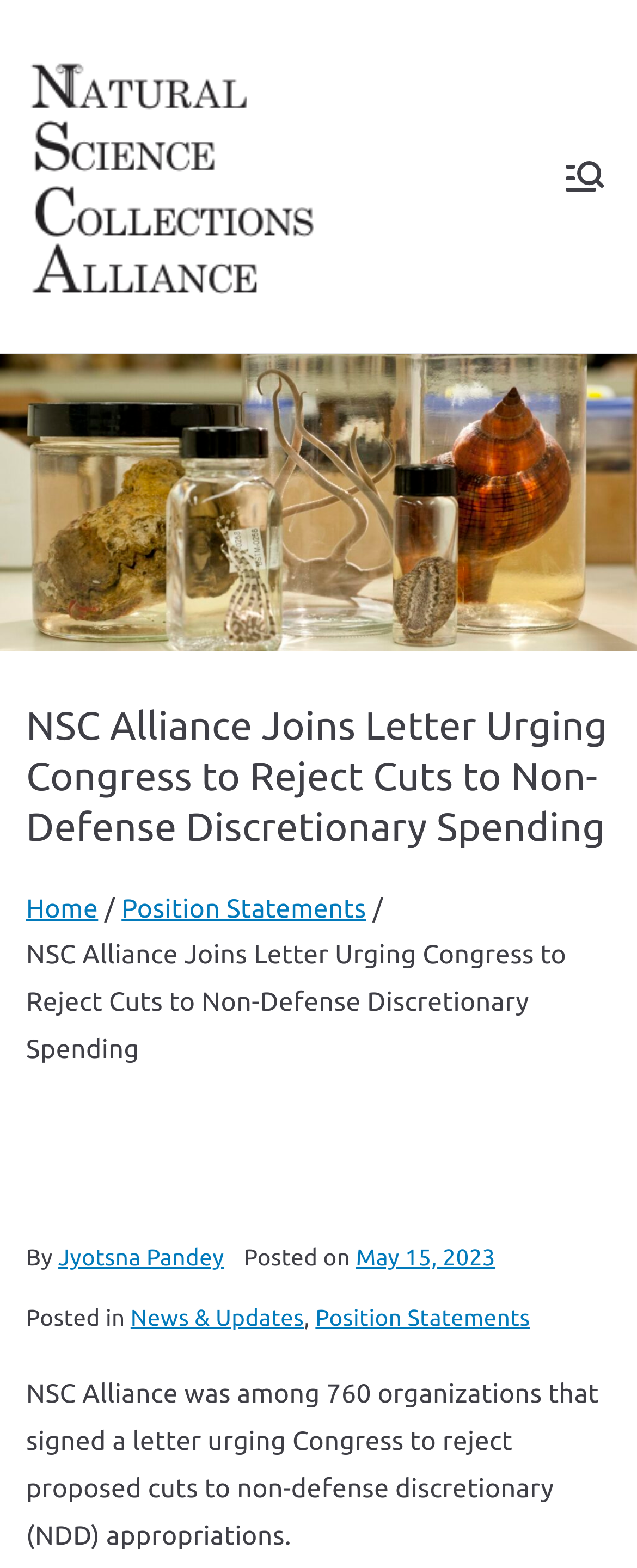Answer the question with a brief word or phrase:
When was the latest article posted?

May 15, 2023